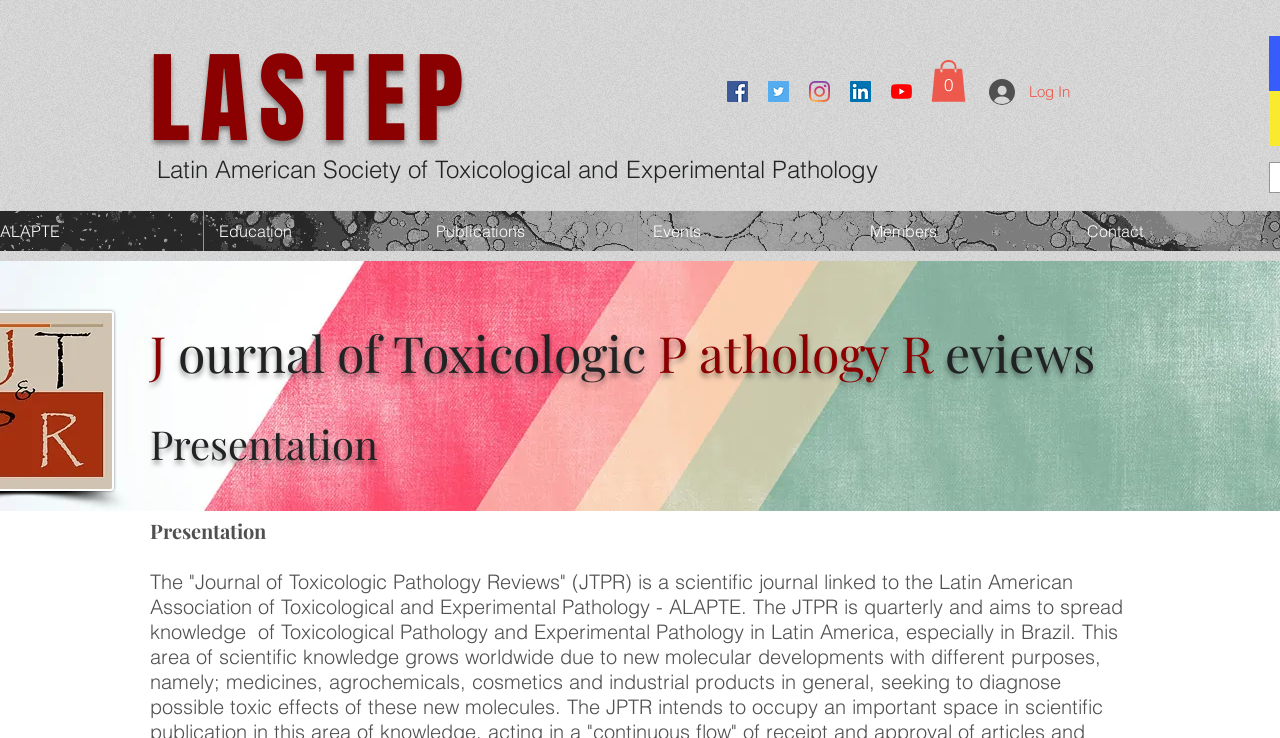Please determine the bounding box coordinates for the element with the description: "0".

[0.727, 0.081, 0.755, 0.138]